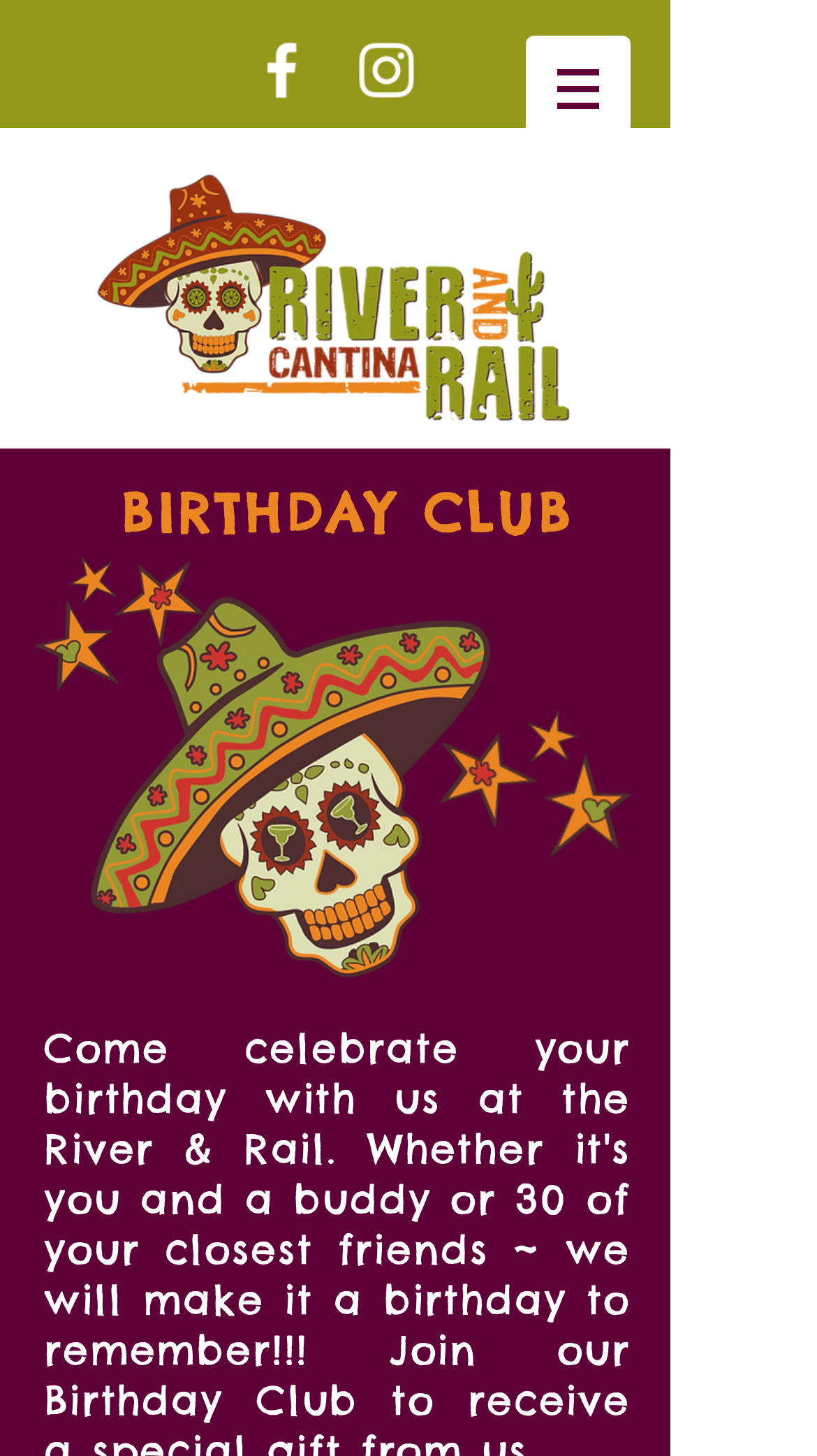What is the logo of the website?
Using the information from the image, give a concise answer in one word or a short phrase.

RandRlogo.png